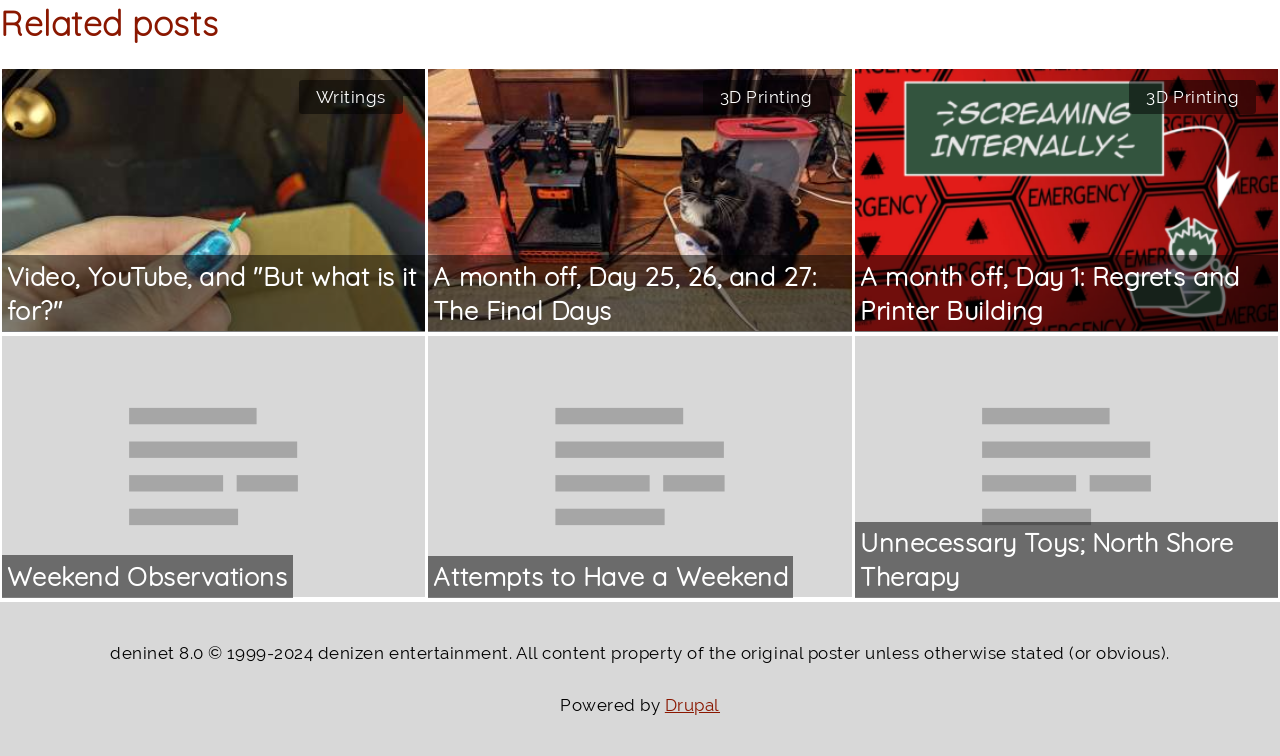Identify the bounding box coordinates of the element that should be clicked to fulfill this task: "Explore the article 'A month off, Day 25, 26, and 27: The Final Days'". The coordinates should be provided as four float numbers between 0 and 1, i.e., [left, top, right, bottom].

[0.339, 0.344, 0.638, 0.431]